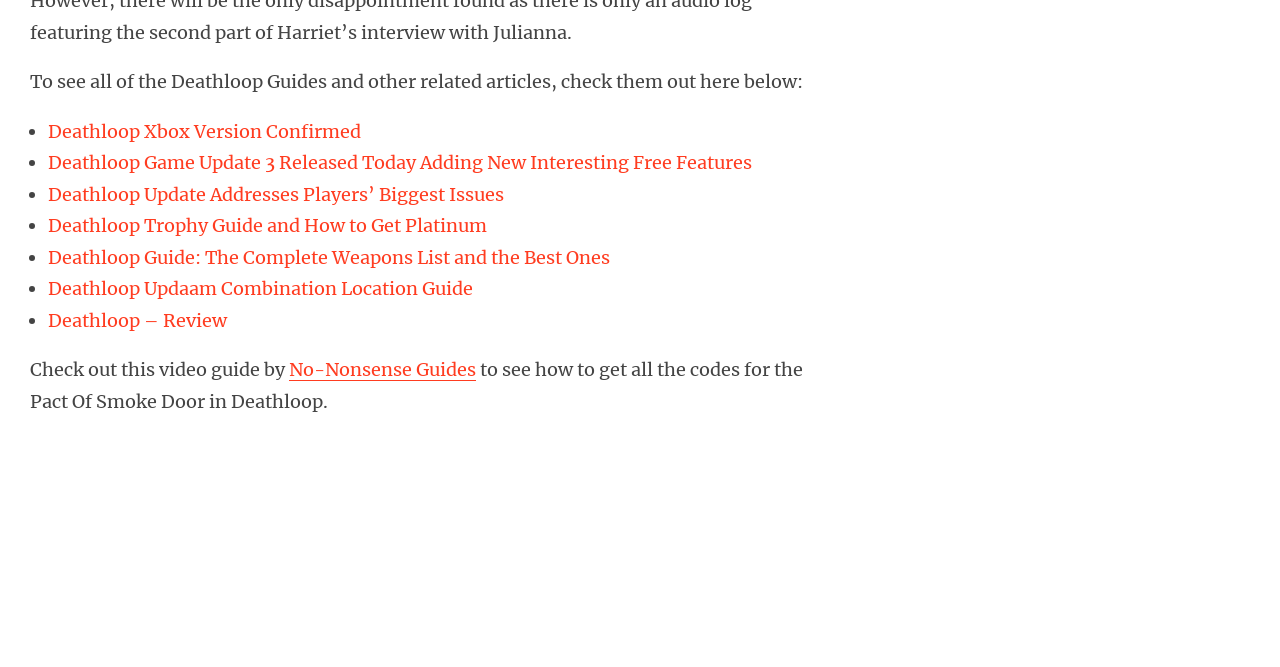Determine the coordinates of the bounding box for the clickable area needed to execute this instruction: "Explore Deathloop Guide: The Complete Weapons List and the Best Ones".

[0.038, 0.368, 0.477, 0.403]